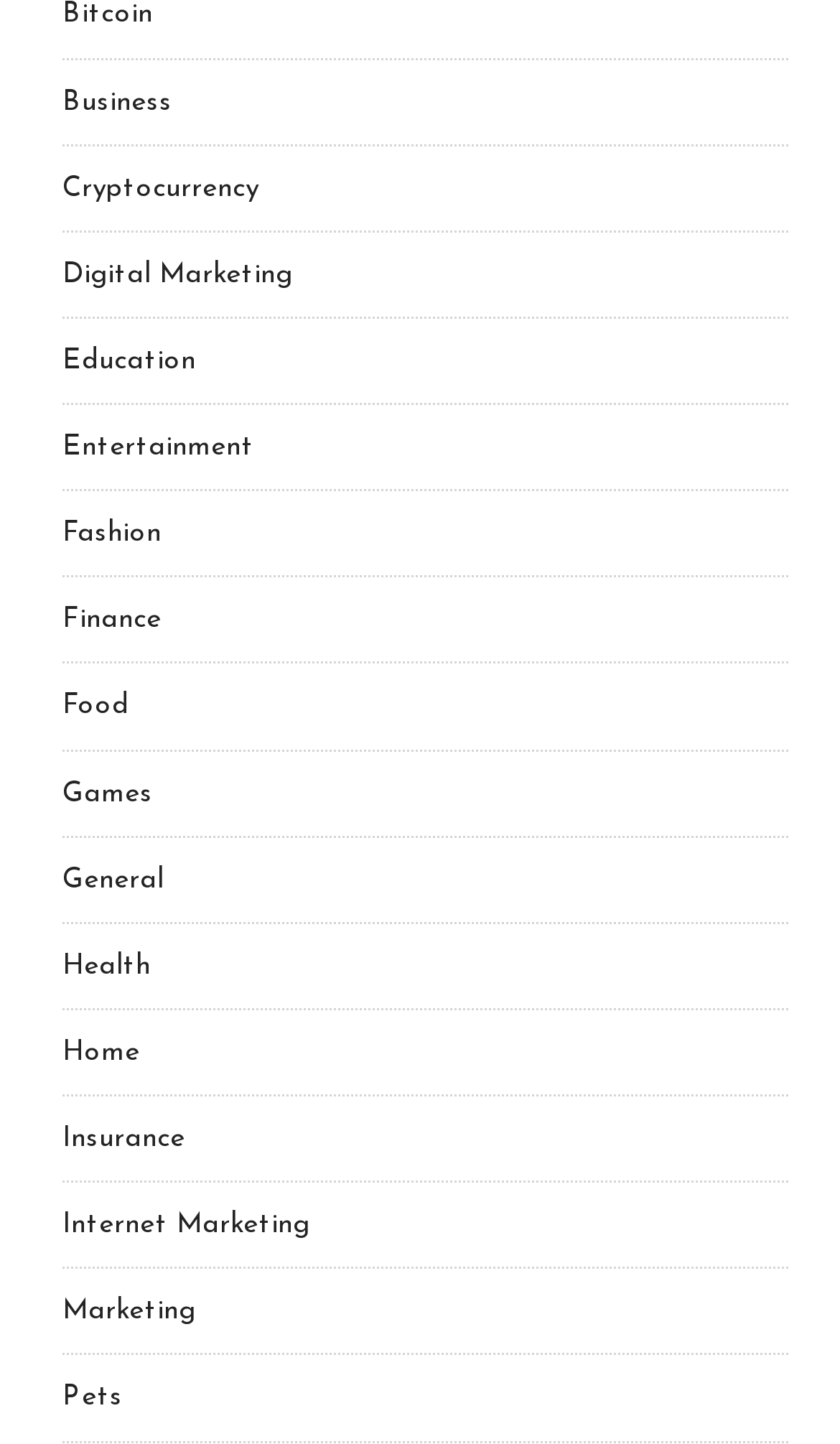How many categories are listed on the webpage?
From the screenshot, supply a one-word or short-phrase answer.

21 categories